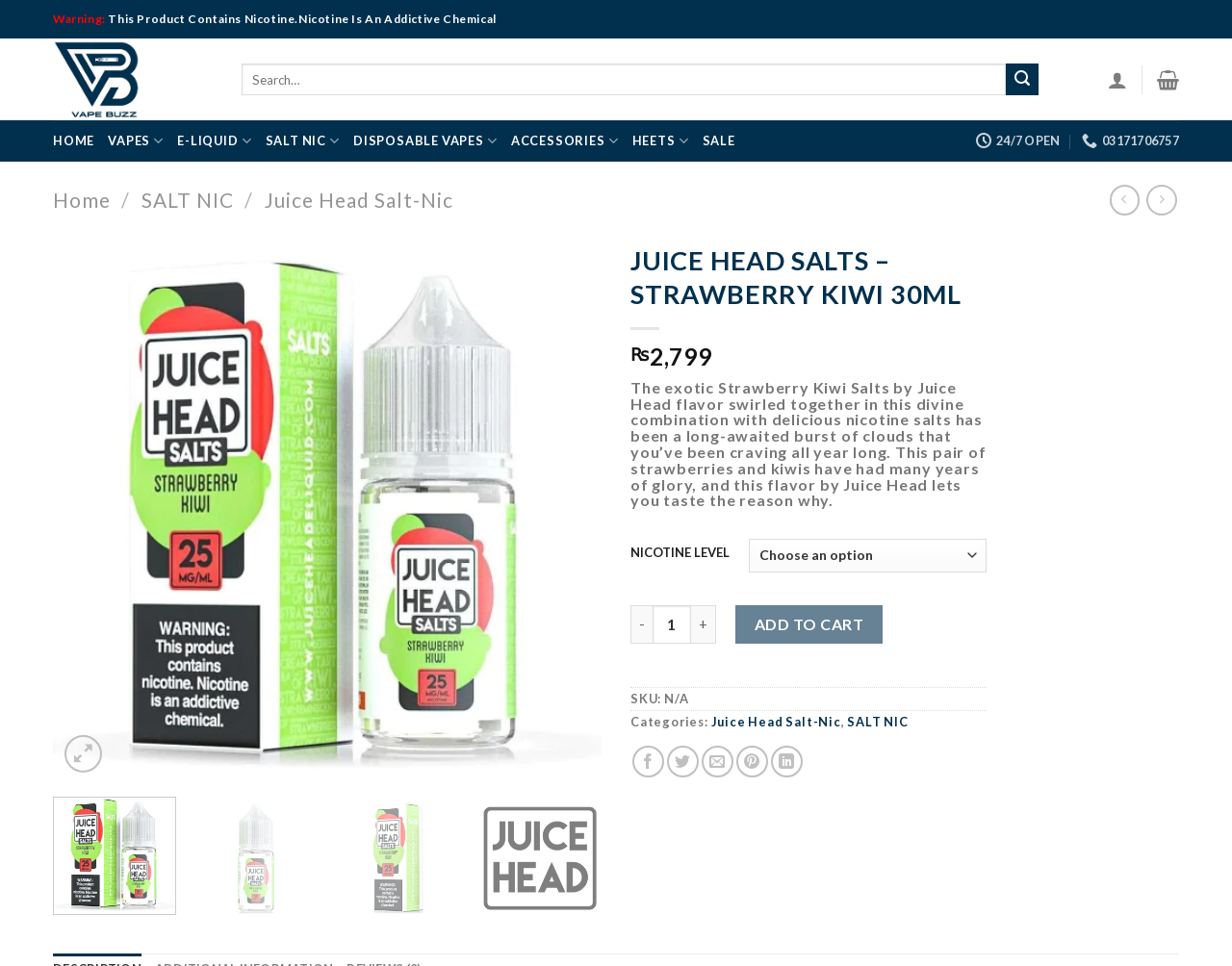Use a single word or phrase to answer this question: 
What is the nicotine level of the product?

Not specified